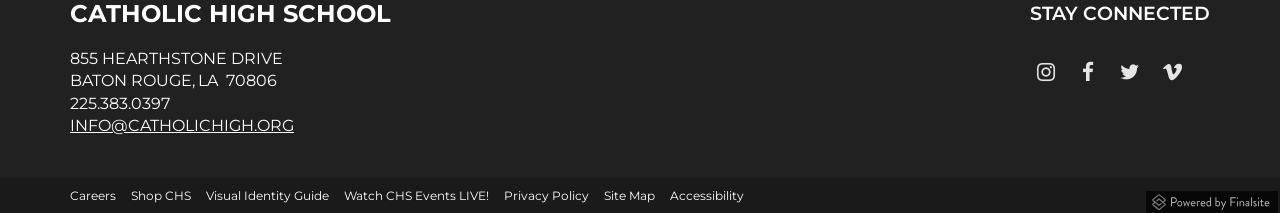Locate the bounding box of the UI element with the following description: "Site Map".

[0.472, 0.862, 0.512, 0.976]